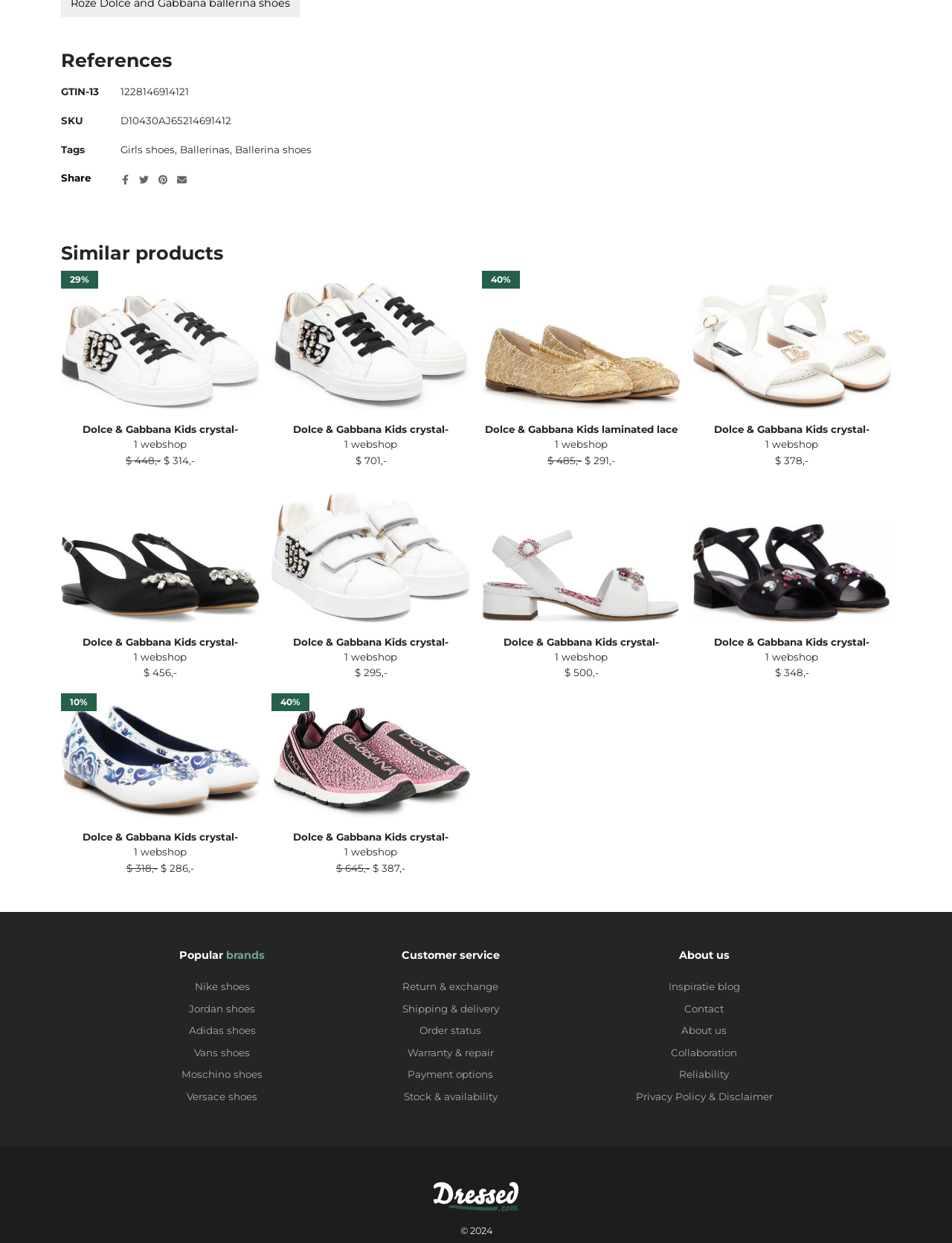Answer the question with a single word or phrase: 
What is the brand of the products listed?

Dolce & Gabbana Kids